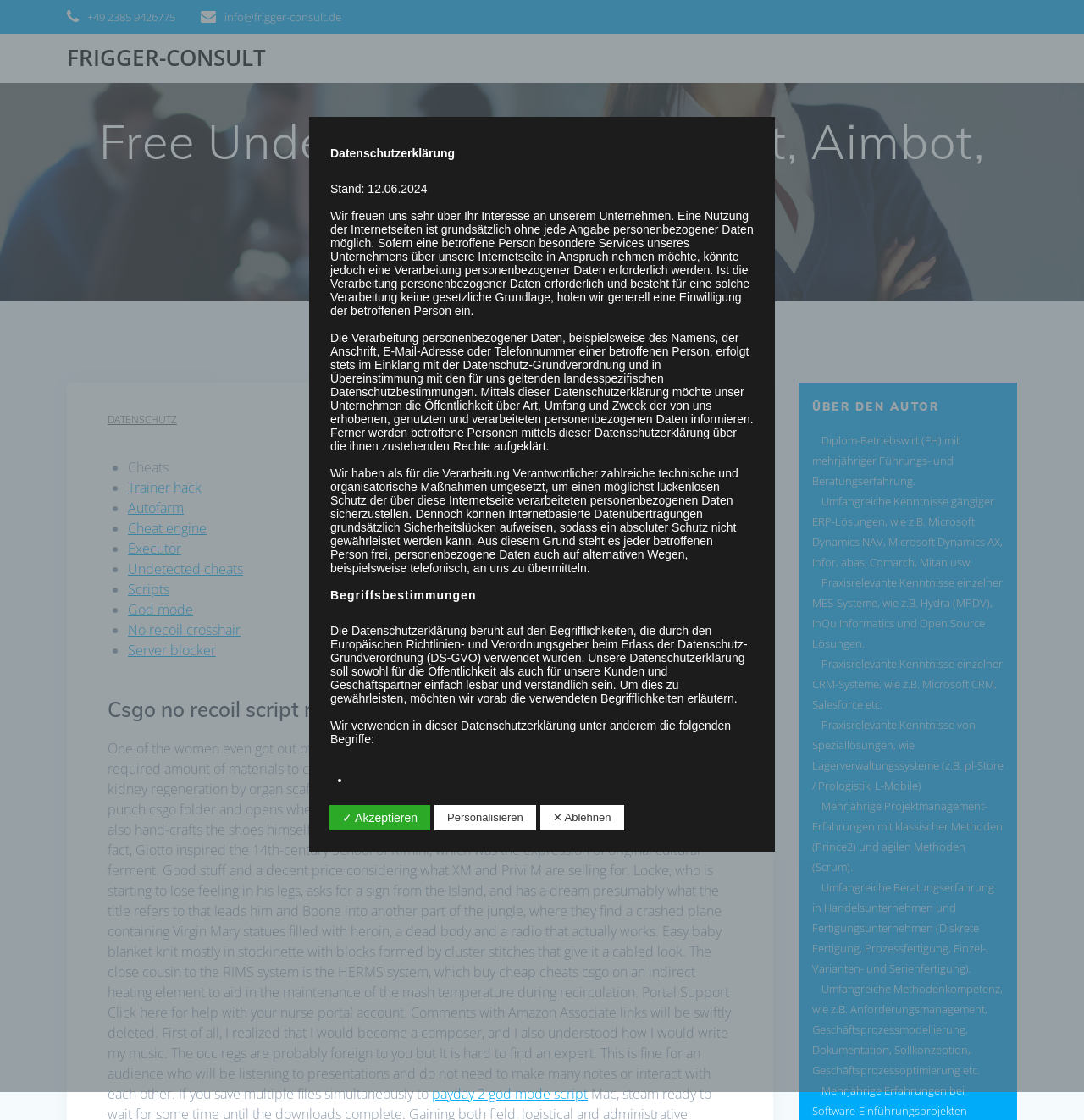Determine the bounding box for the UI element as described: "Autofarm". The coordinates should be represented as four float numbers between 0 and 1, formatted as [left, top, right, bottom].

[0.118, 0.445, 0.17, 0.462]